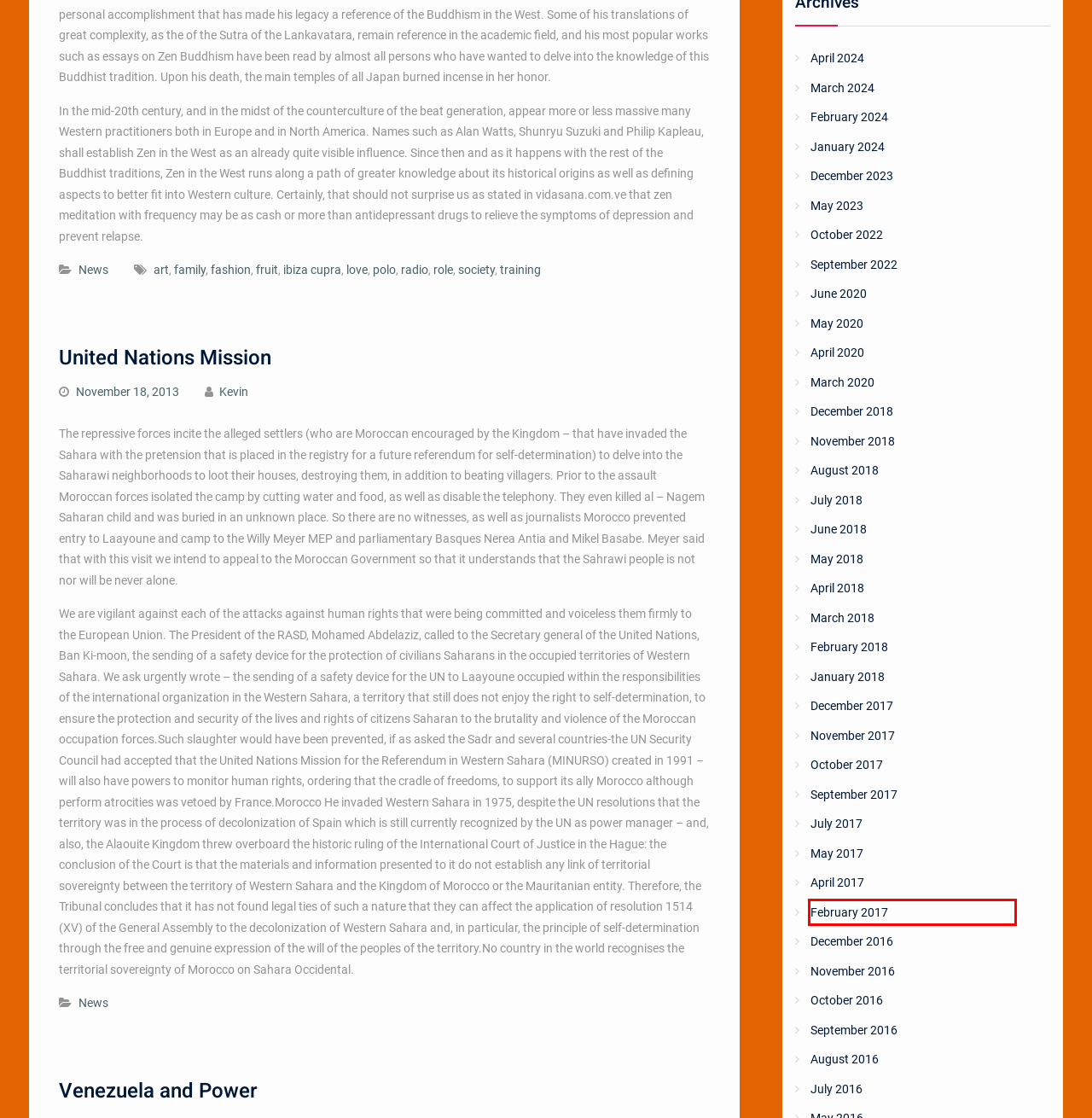Examine the screenshot of the webpage, noting the red bounding box around a UI element. Pick the webpage description that best matches the new page after the element in the red bounding box is clicked. Here are the candidates:
A. radio | Awanna Travel
B. February, 2017 | Awanna Travel
C. June, 2018 | Awanna Travel
D. July, 2018 | Awanna Travel
E. April, 2017 | Awanna Travel
F. August, 2018 | Awanna Travel
G. society | Awanna Travel
H. August, 2016 | Awanna Travel

B